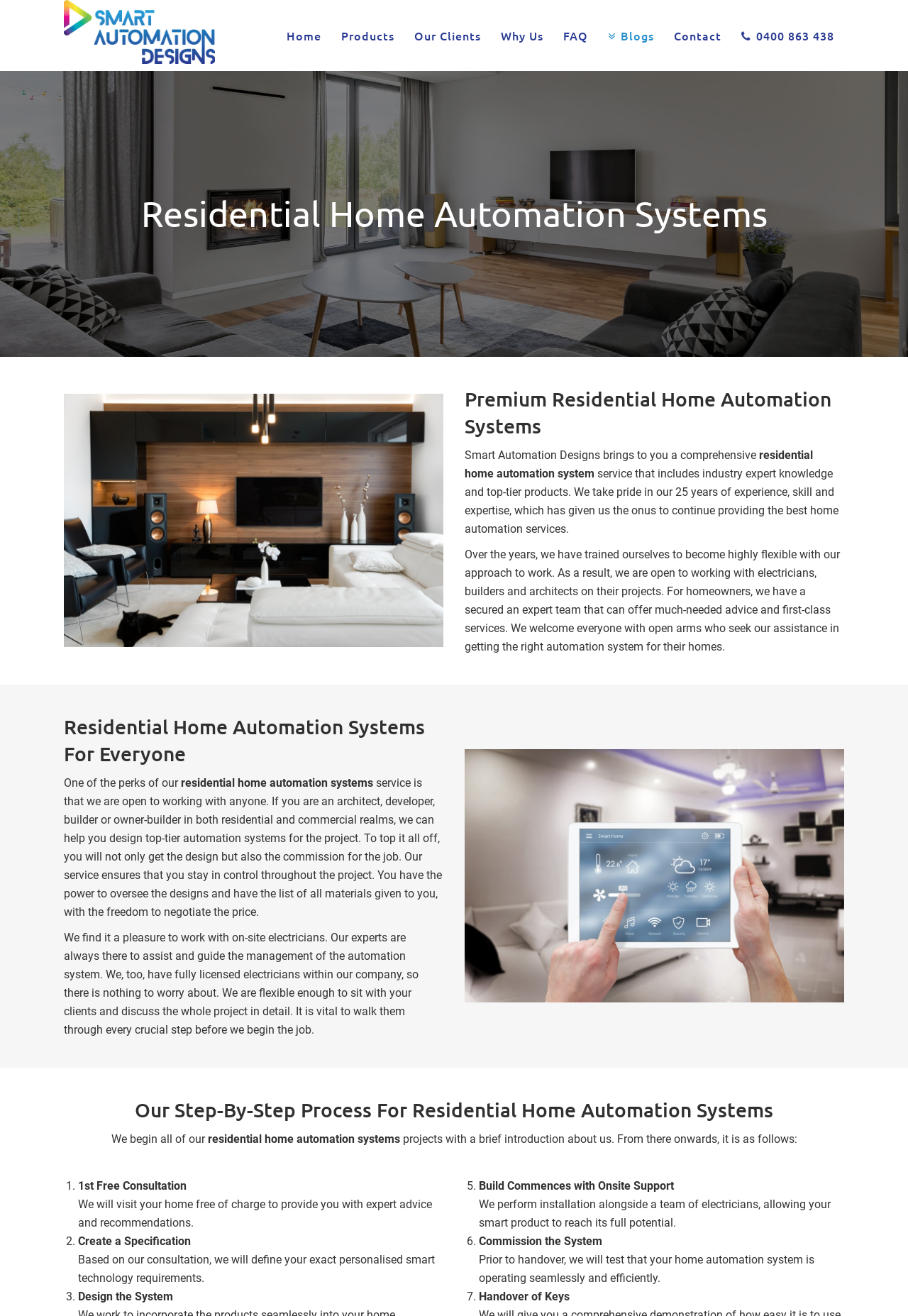How many steps are involved in the residential home automation system process?
Answer the question with detailed information derived from the image.

I found the number of steps involved in the process by looking at the list markers and associated text. There are 7 list markers, each corresponding to a step in the process, starting from '1st Free Consultation' [0.073, 0.894, 0.086, 0.908] and ending at 'Handover of Keys' [0.527, 0.98, 0.627, 0.99].